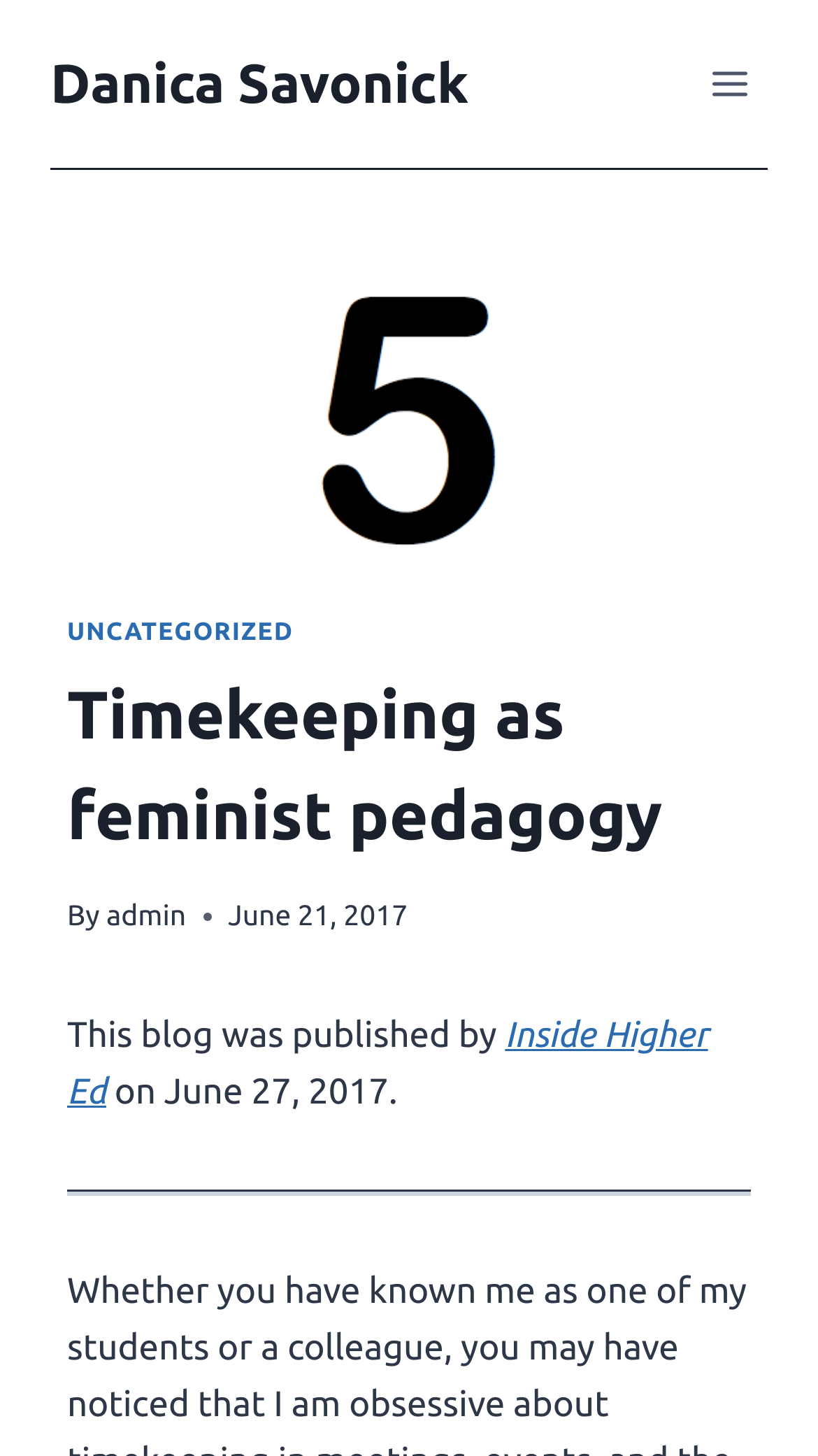Identify the primary heading of the webpage and provide its text.

Timekeeping as feminist pedagogy